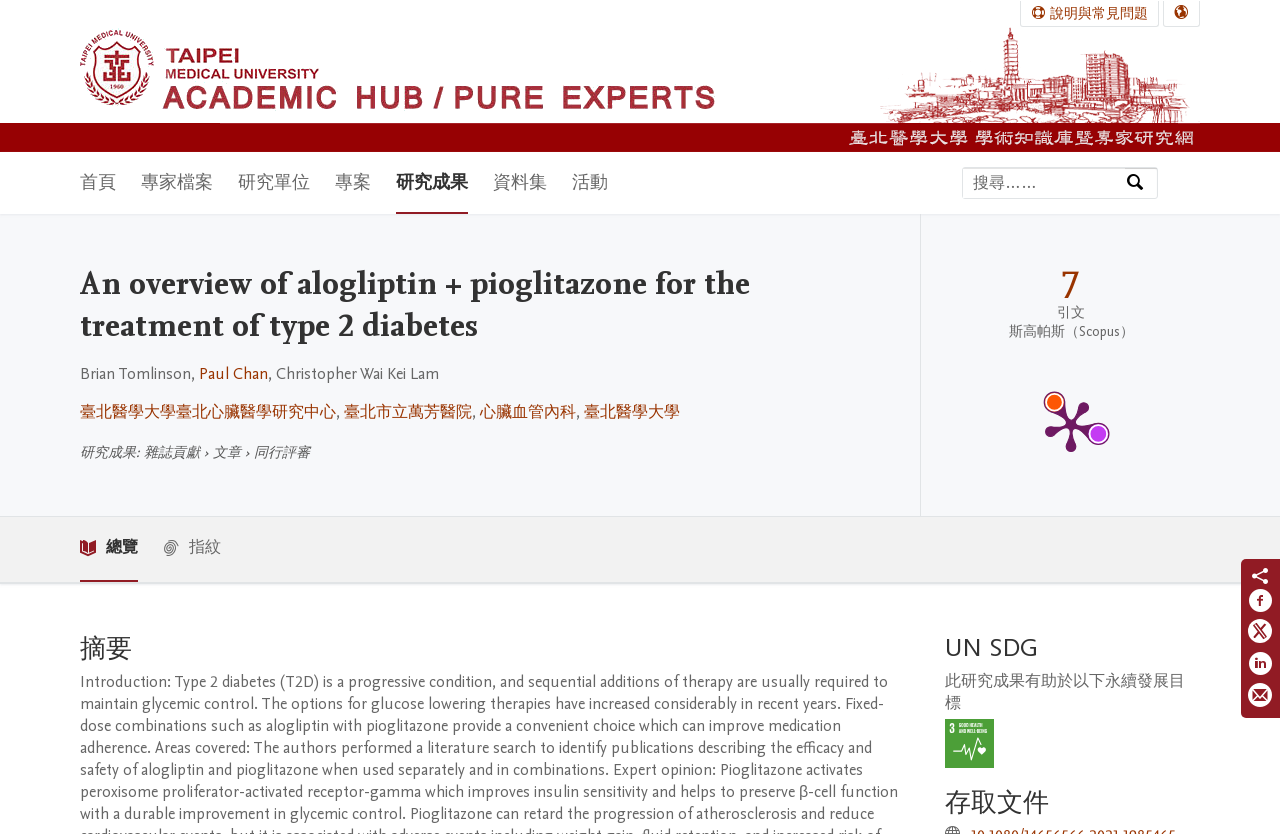Determine the bounding box coordinates of the element that should be clicked to execute the following command: "View the publication metrics".

[0.719, 0.255, 0.93, 0.619]